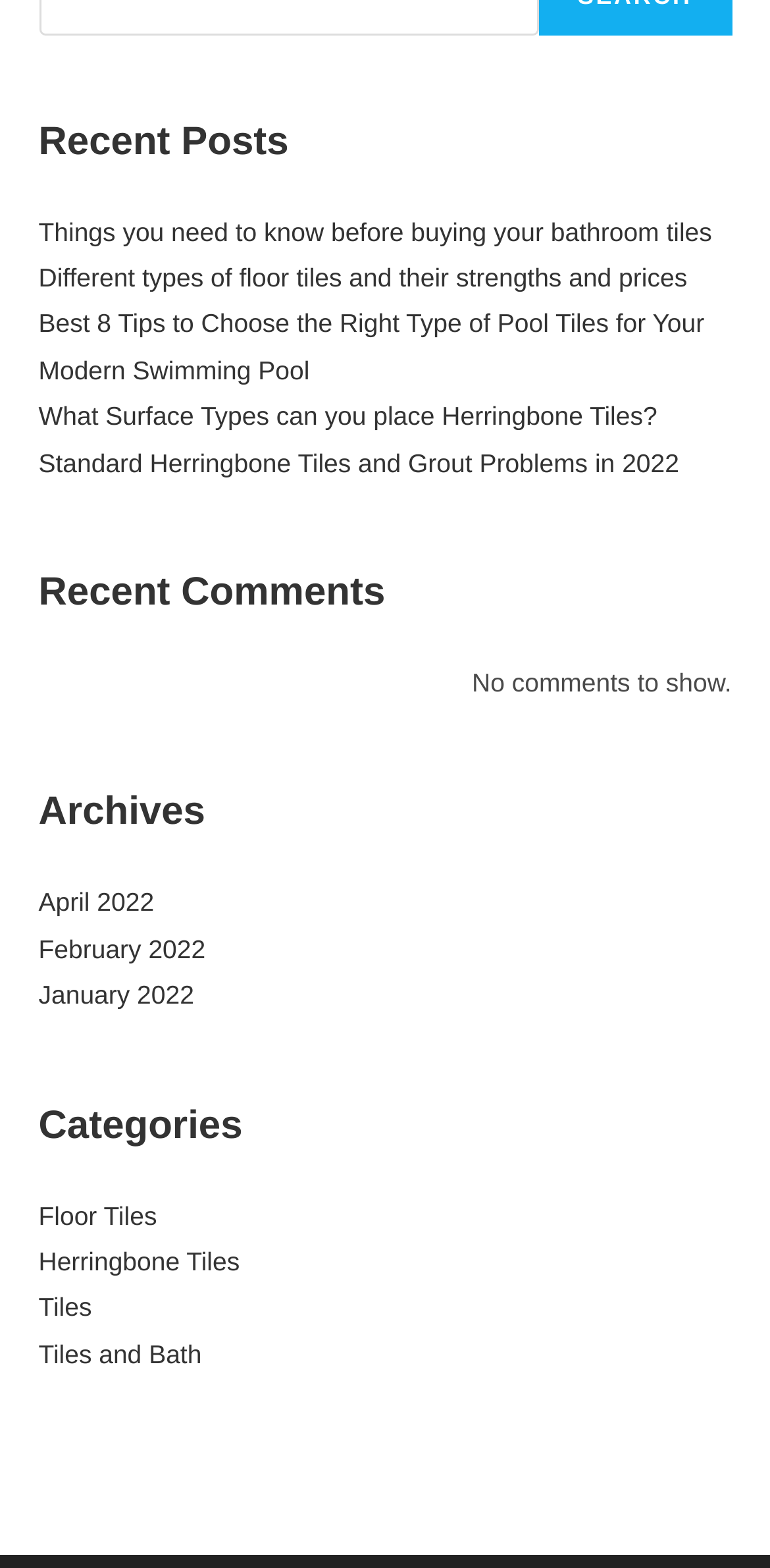Locate the bounding box coordinates of the element that should be clicked to fulfill the instruction: "view recent posts".

[0.05, 0.073, 0.95, 0.108]